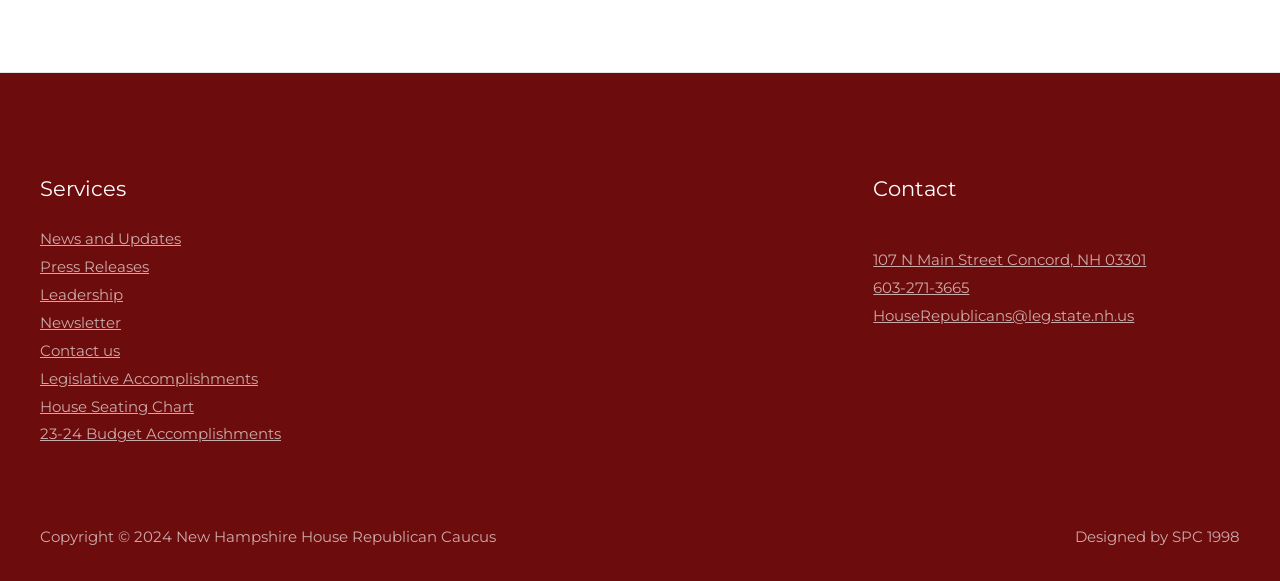Highlight the bounding box coordinates of the element you need to click to perform the following instruction: "View Press Releases."

[0.031, 0.443, 0.116, 0.476]